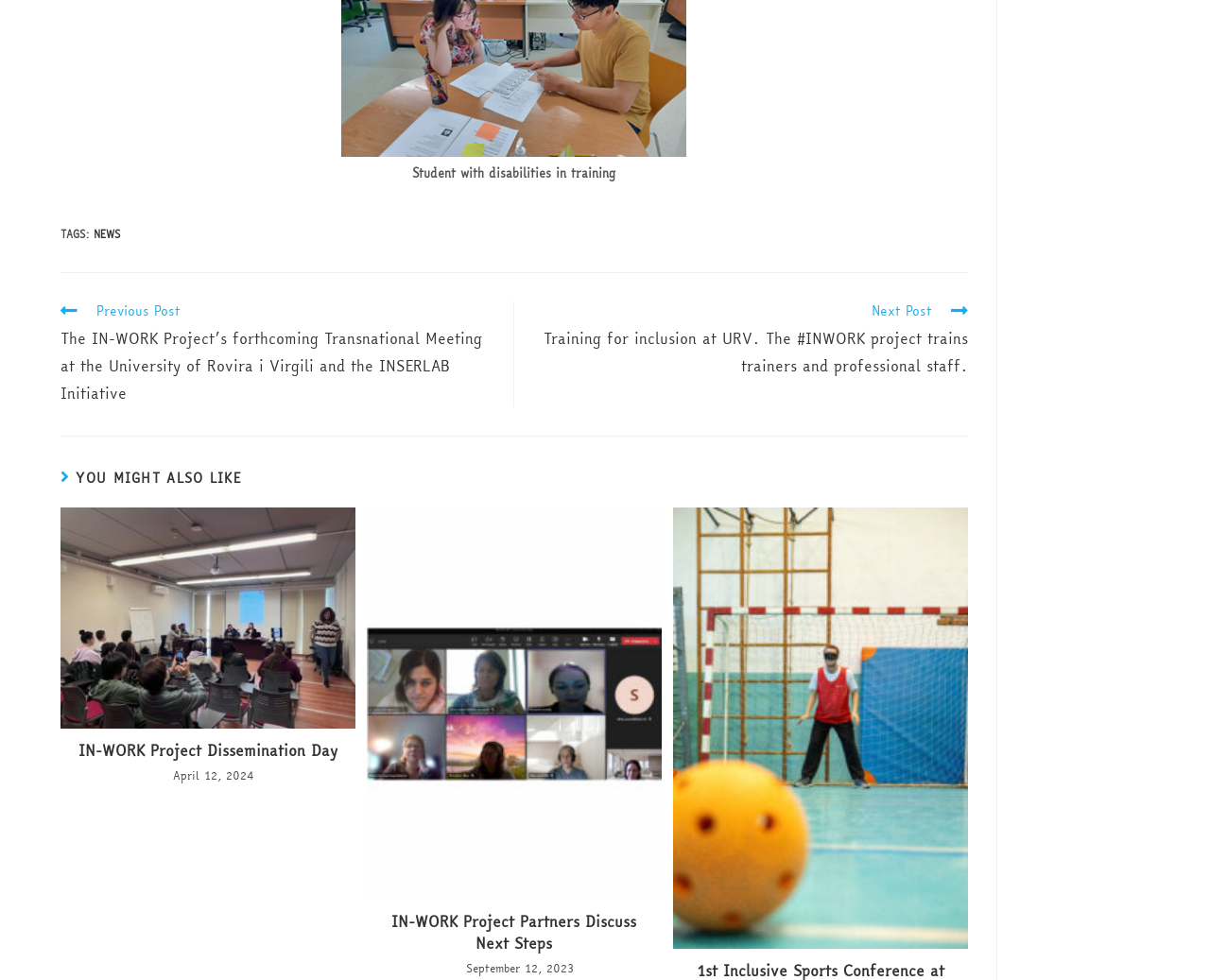What is the topic of the article with the image of a student with disabilities in training?
Look at the screenshot and respond with a single word or phrase.

IN-WORK Project